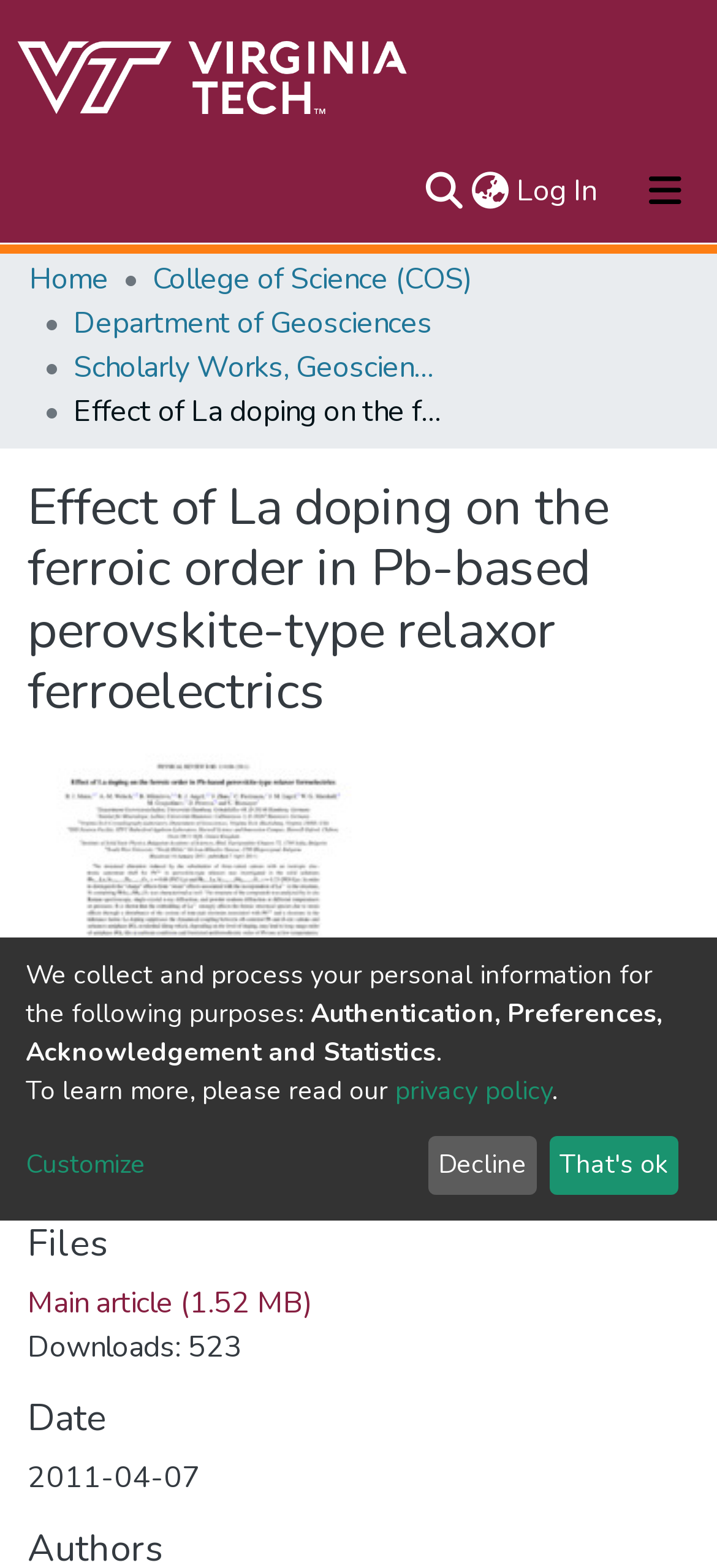Answer the question below in one word or phrase:
What is the name of the department associated with the publication?

Department of Geosciences